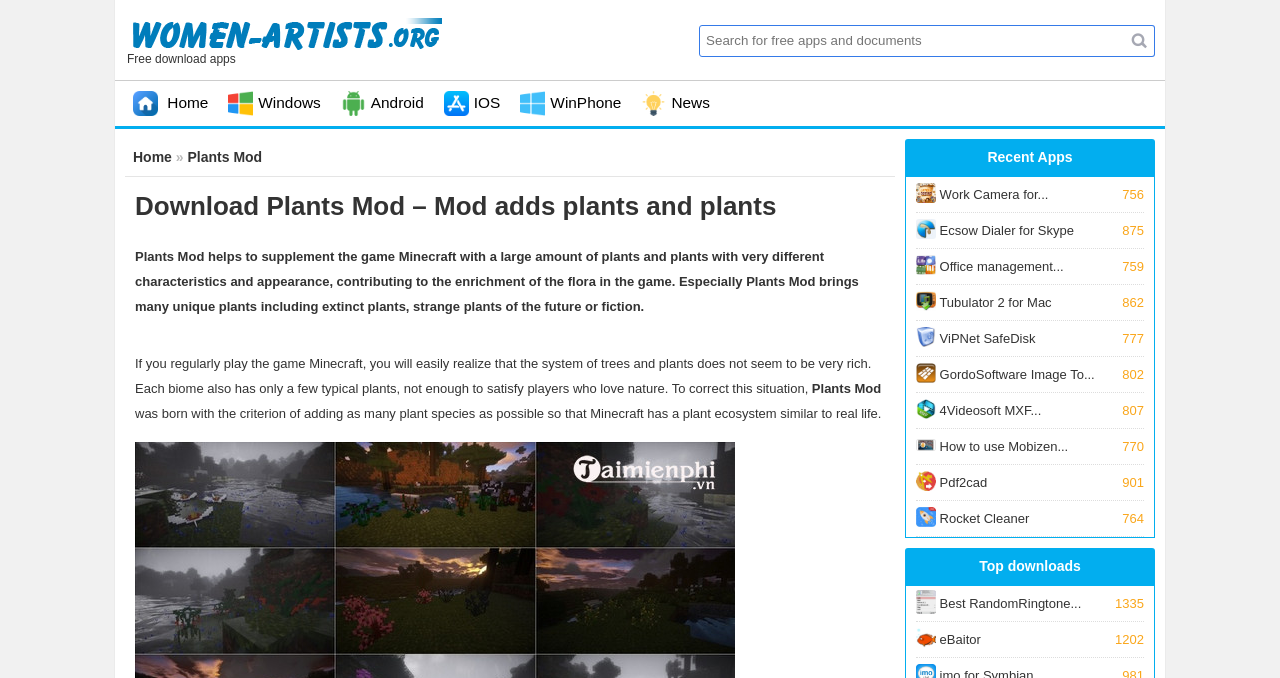What is the theme of the webpage?
Please ensure your answer is as detailed and informative as possible.

The webpage appears to be a software download portal, with various links to download different apps and software, as well as a search function to find specific software.